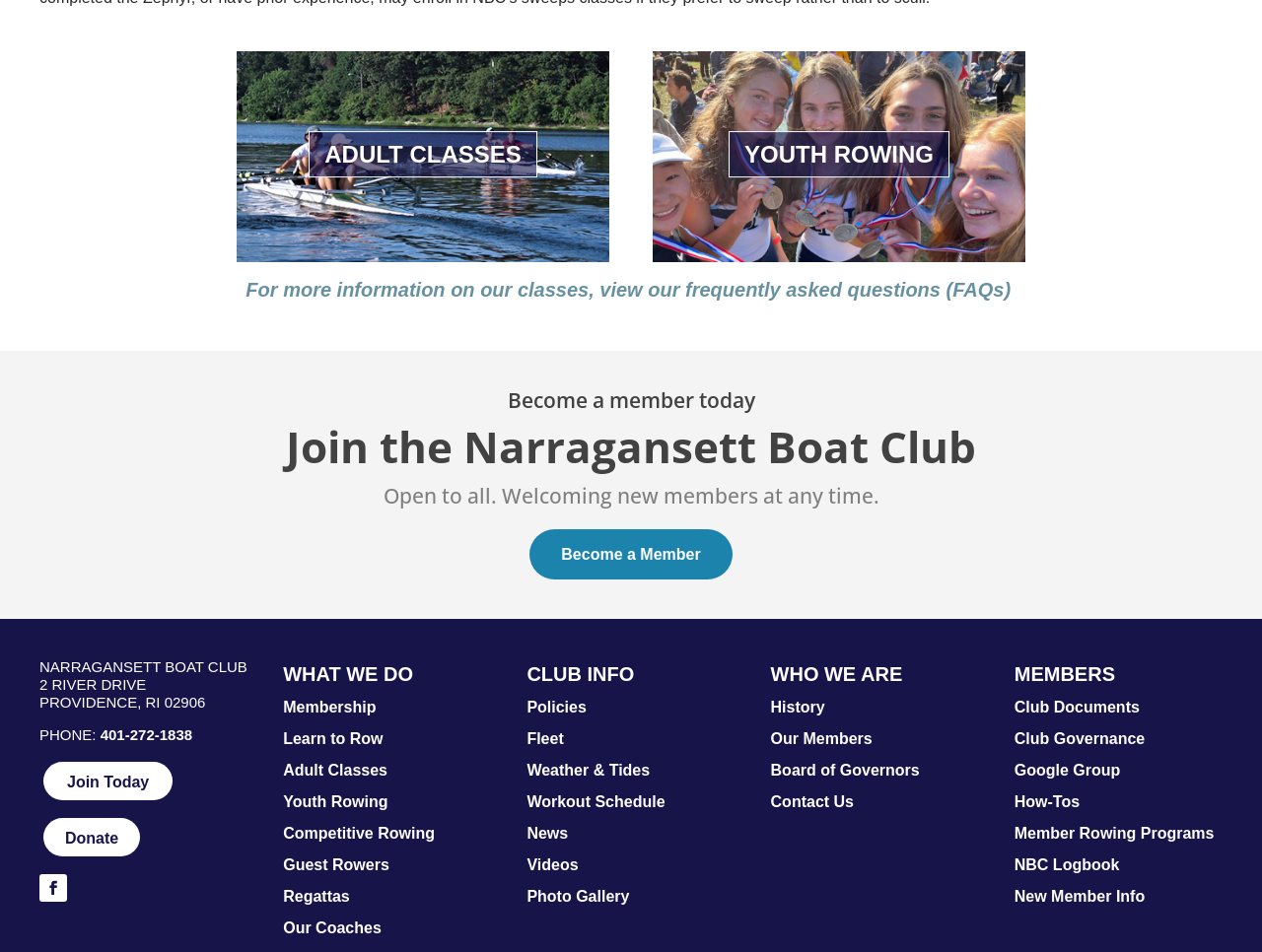Locate the bounding box coordinates of the element I should click to achieve the following instruction: "Learn more about adult classes".

[0.188, 0.054, 0.483, 0.275]